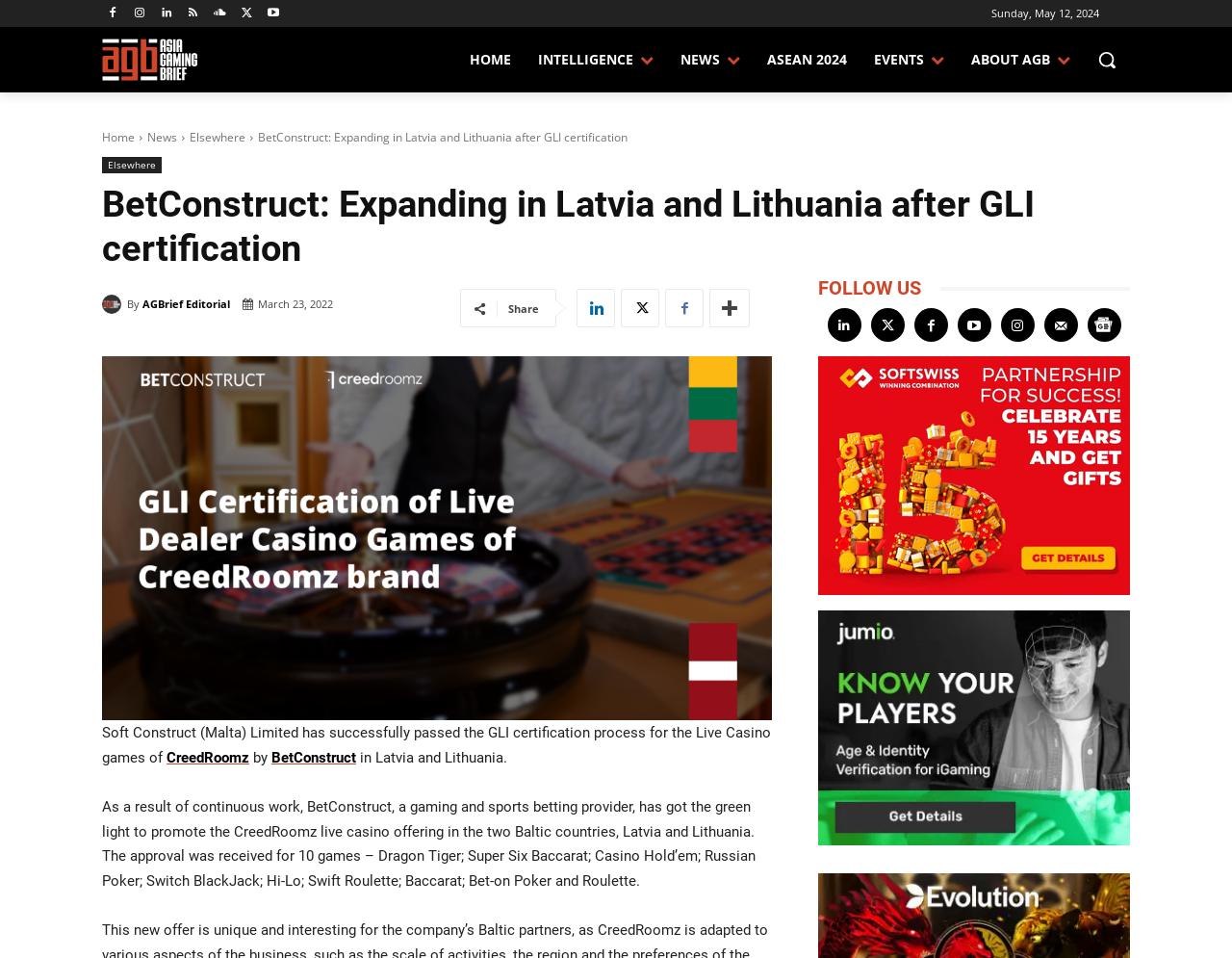How many games are approved for promotion in Latvia and Lithuania?
Please look at the screenshot and answer using one word or phrase.

10